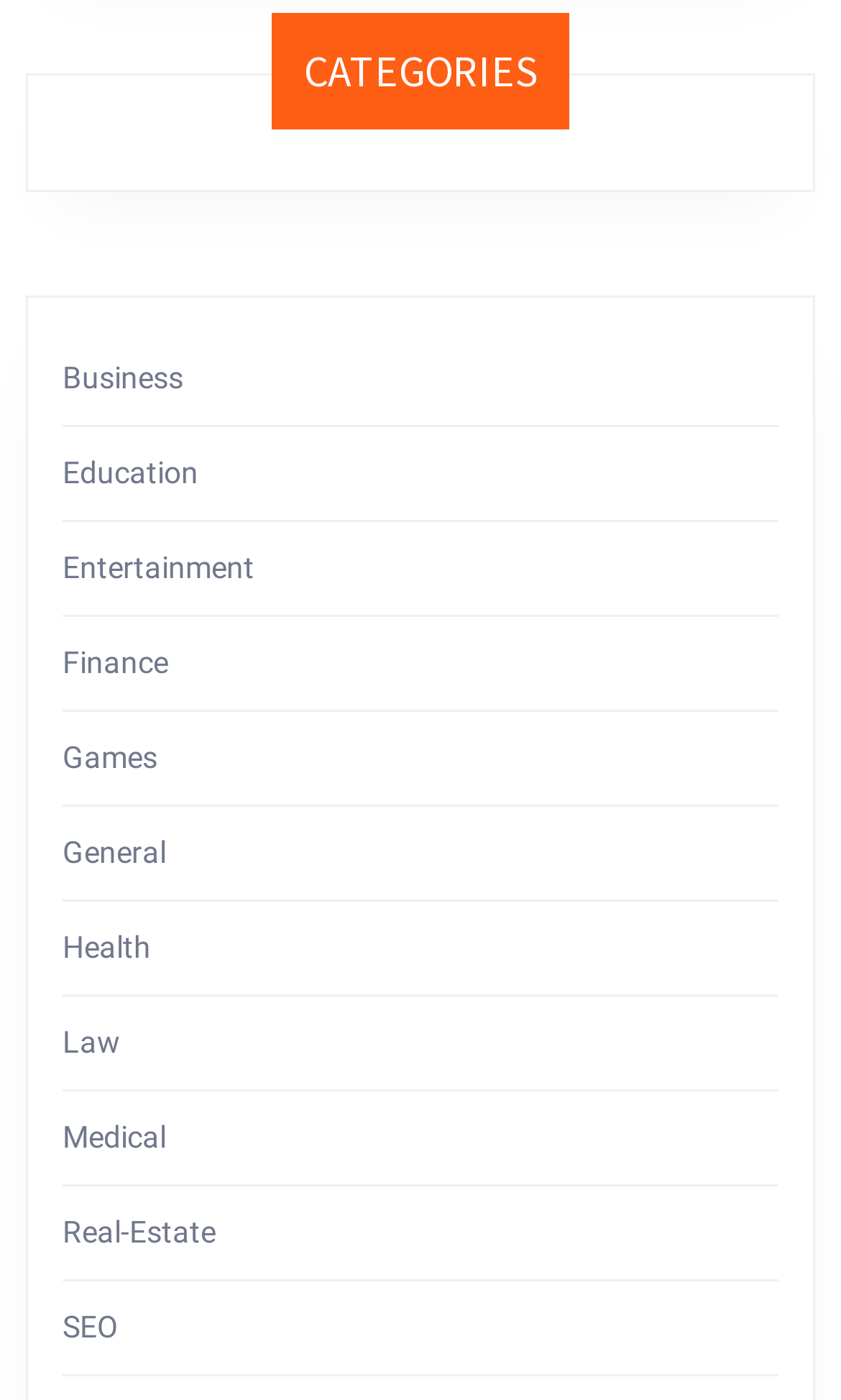Please specify the bounding box coordinates of the element that should be clicked to execute the given instruction: 'go to Entertainment page'. Ensure the coordinates are four float numbers between 0 and 1, expressed as [left, top, right, bottom].

[0.074, 0.393, 0.303, 0.417]